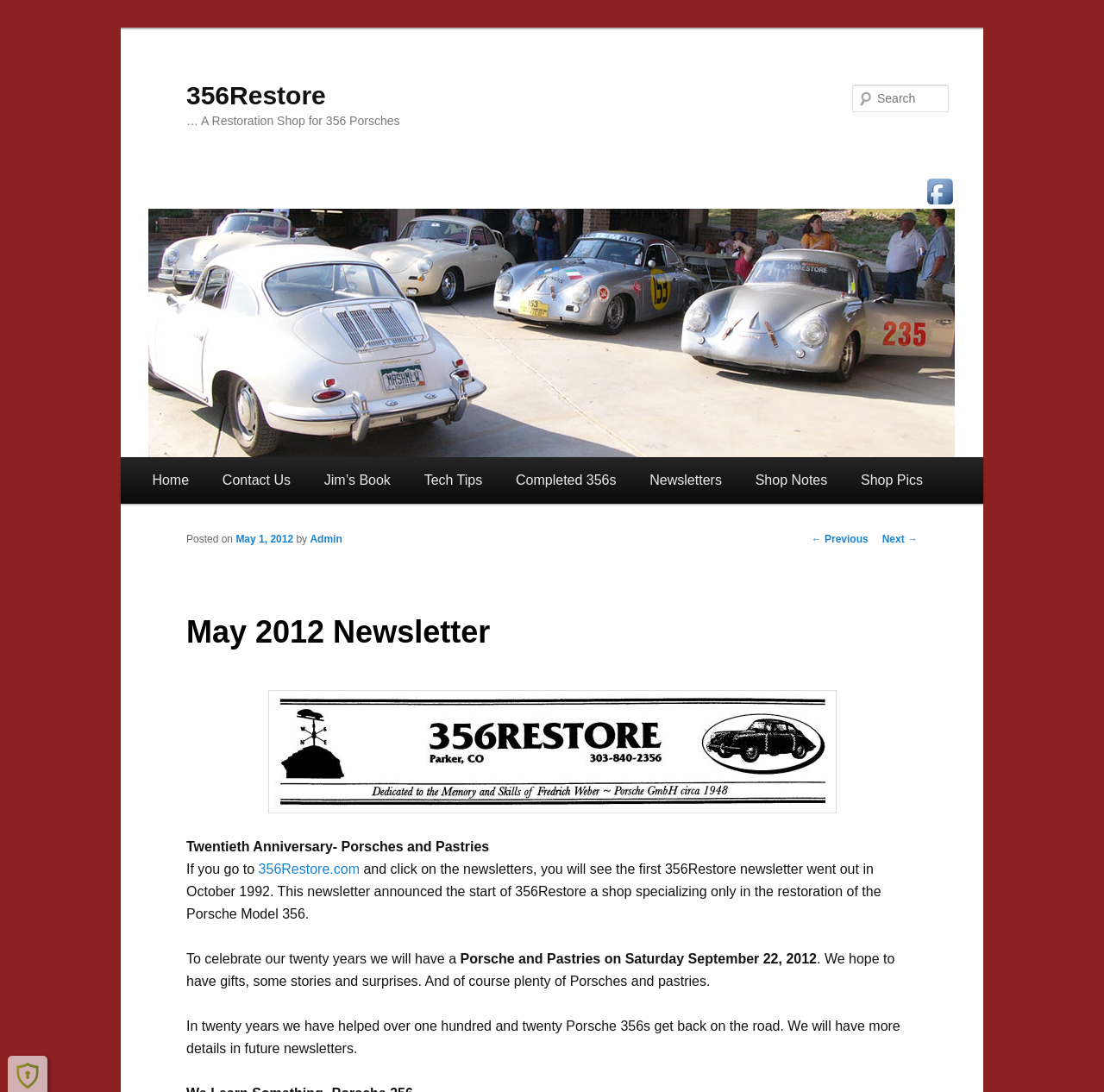What is the topic of the May 2012 newsletter?
Using the image as a reference, deliver a detailed and thorough answer to the question.

The topic of the May 2012 newsletter can be found in the static text element 'Twentieth Anniversary- Porsches and Pastries' with bounding box coordinates [0.169, 0.769, 0.443, 0.782]. This element is located within the header section of the webpage.